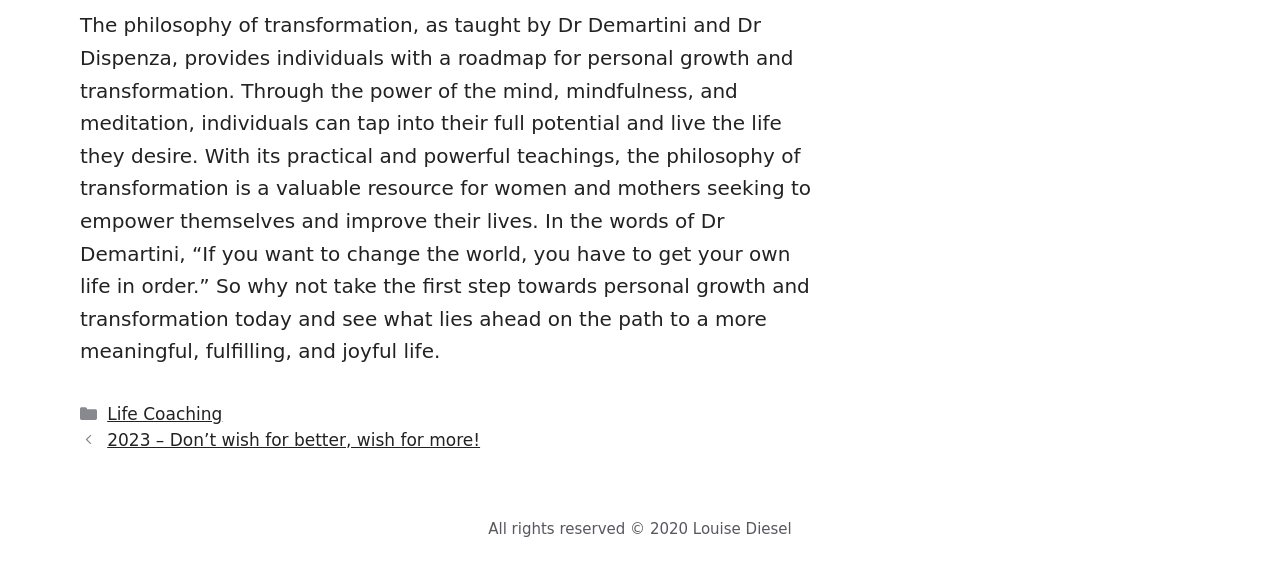Who owns the copyright of the website?
Make sure to answer the question with a detailed and comprehensive explanation.

The copyright of the website is owned by Louise Diesel, as indicated by the static text at the bottom of the page that reads 'All rights reserved © 2020 Louise Diesel'.